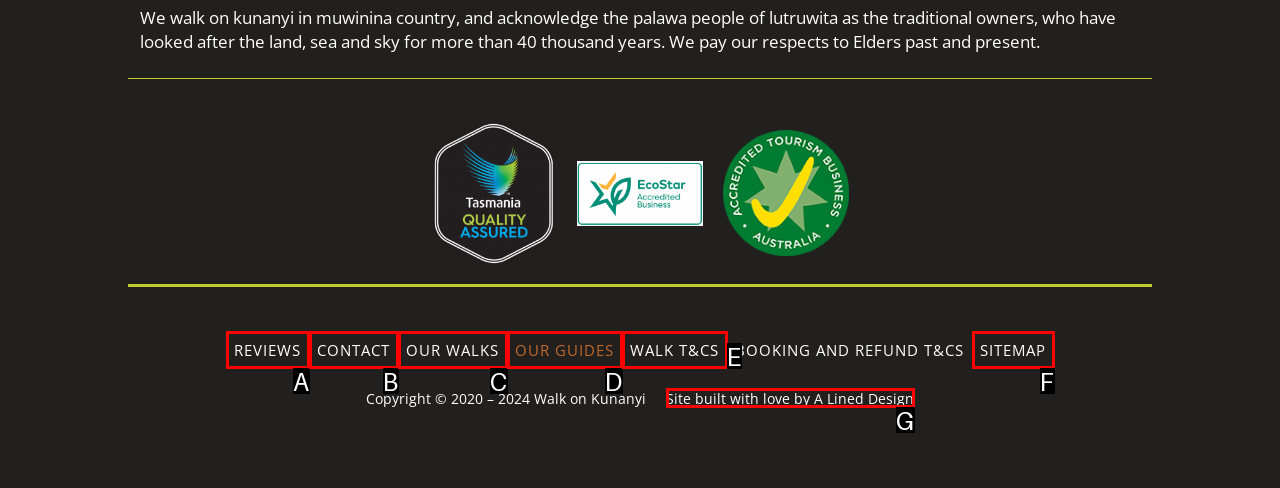Find the UI element described as: contact
Reply with the letter of the appropriate option.

B